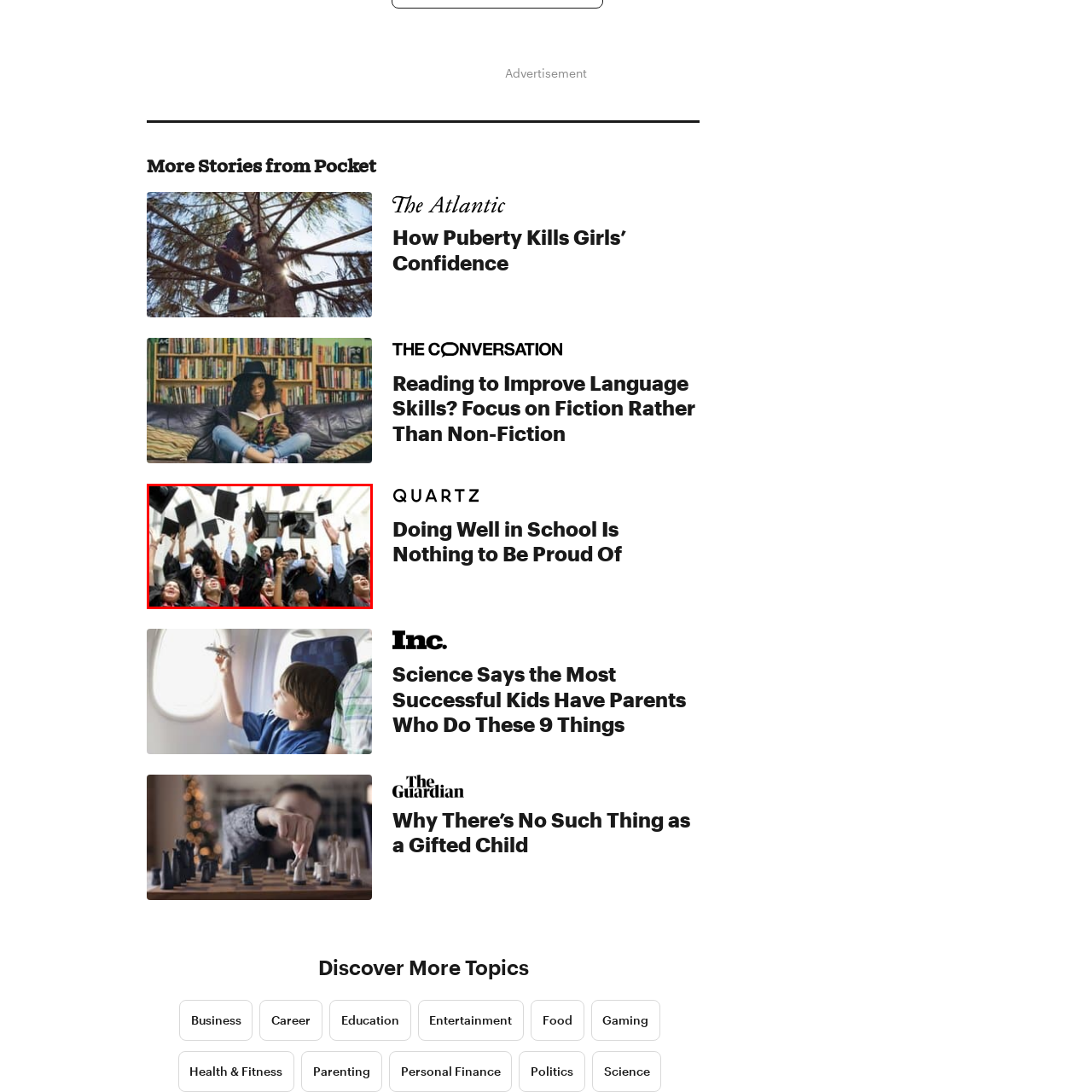What are the graduates doing in the image?
Analyze the image marked by the red bounding box and respond with an in-depth answer considering the visual clues.

The image captures the graduates mid-throw, joyfully launching their caps into the air. This is a common tradition practiced during graduation ceremonies, symbolizing the completion of their academic journey and the start of a new chapter in their lives.